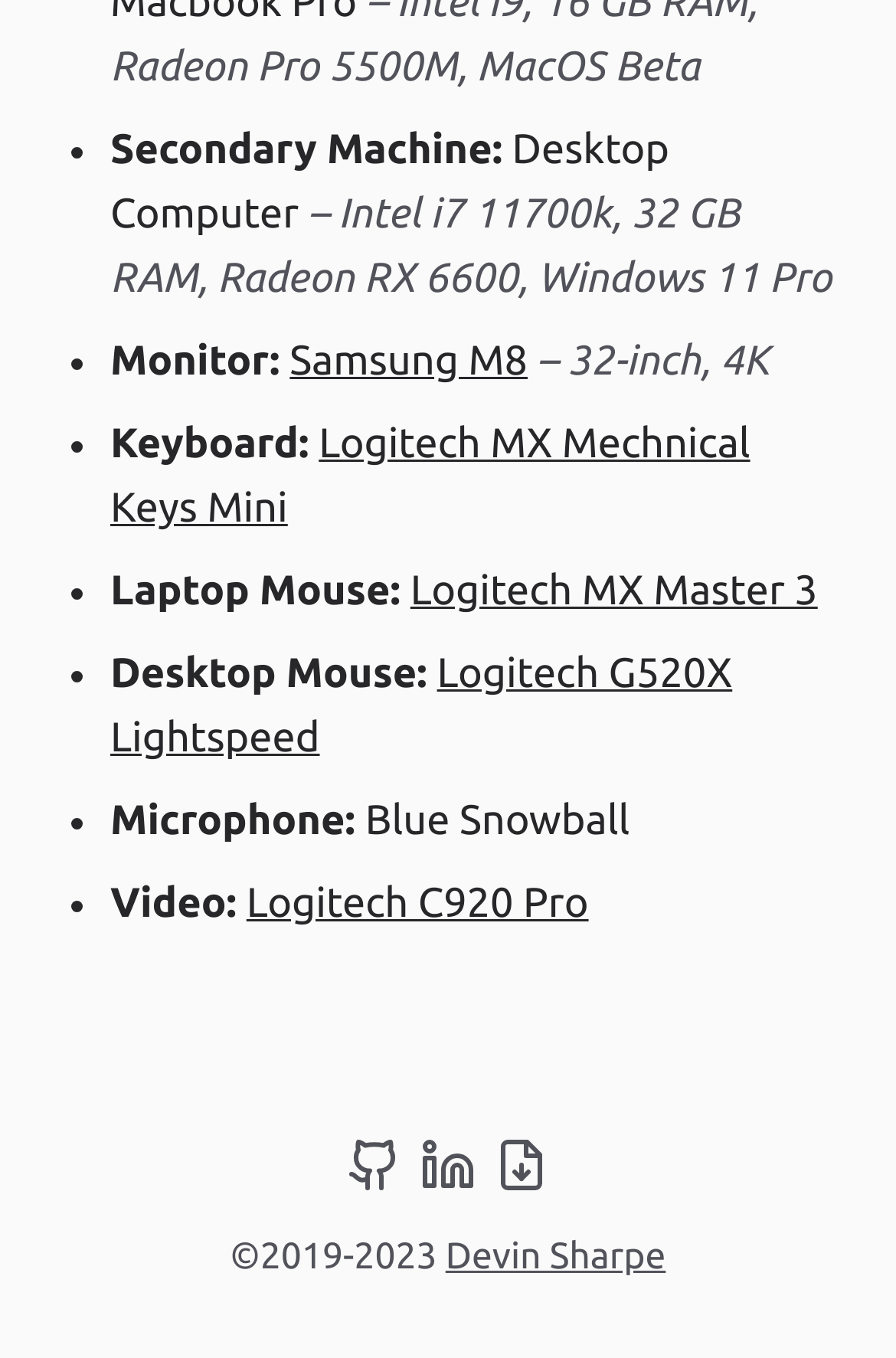What is the resolution of the monitor?
Look at the image and respond with a one-word or short phrase answer.

4K